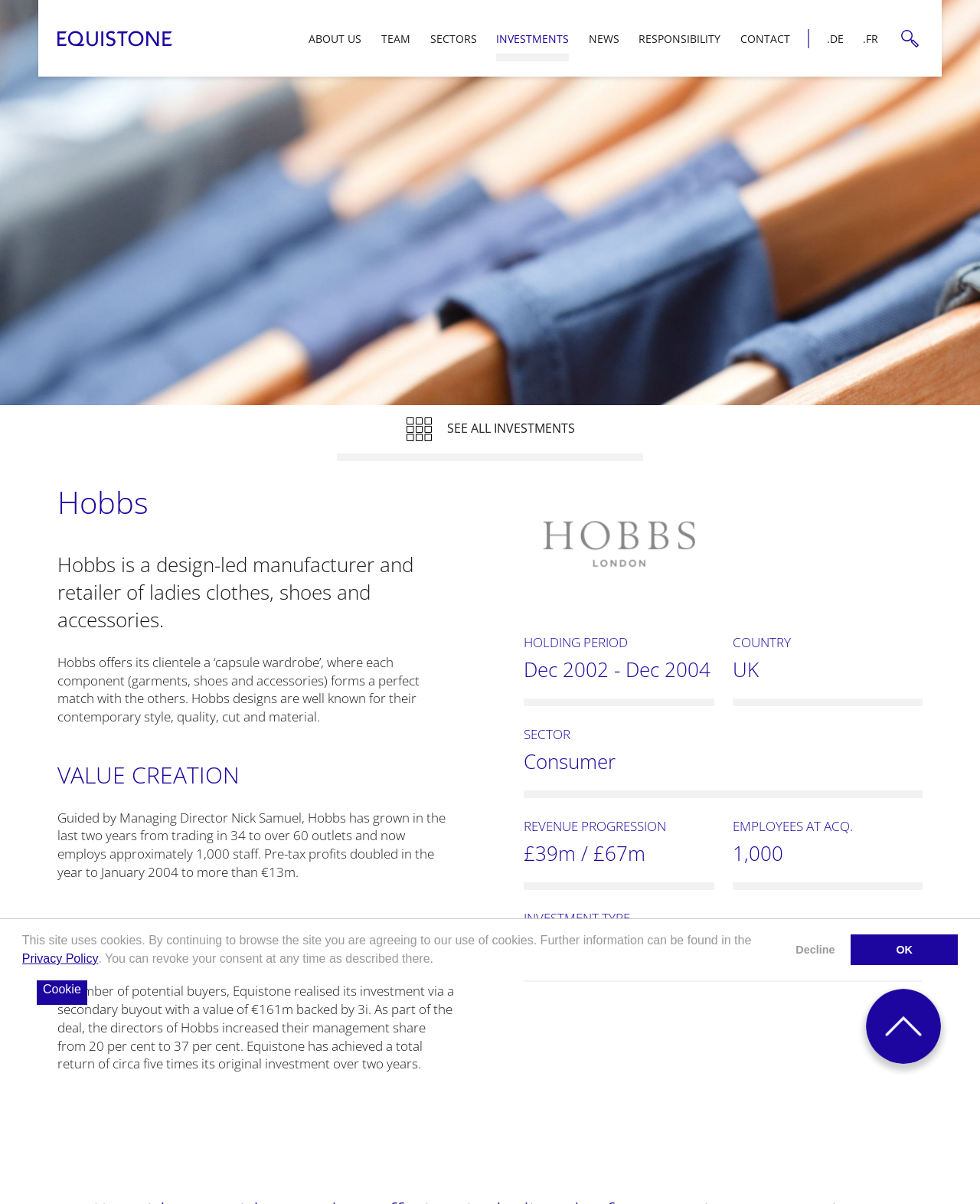Using the webpage screenshot, locate the HTML element that fits the following description and provide its bounding box: "alt="Logo Hobbs 1"".

[0.534, 0.393, 0.729, 0.51]